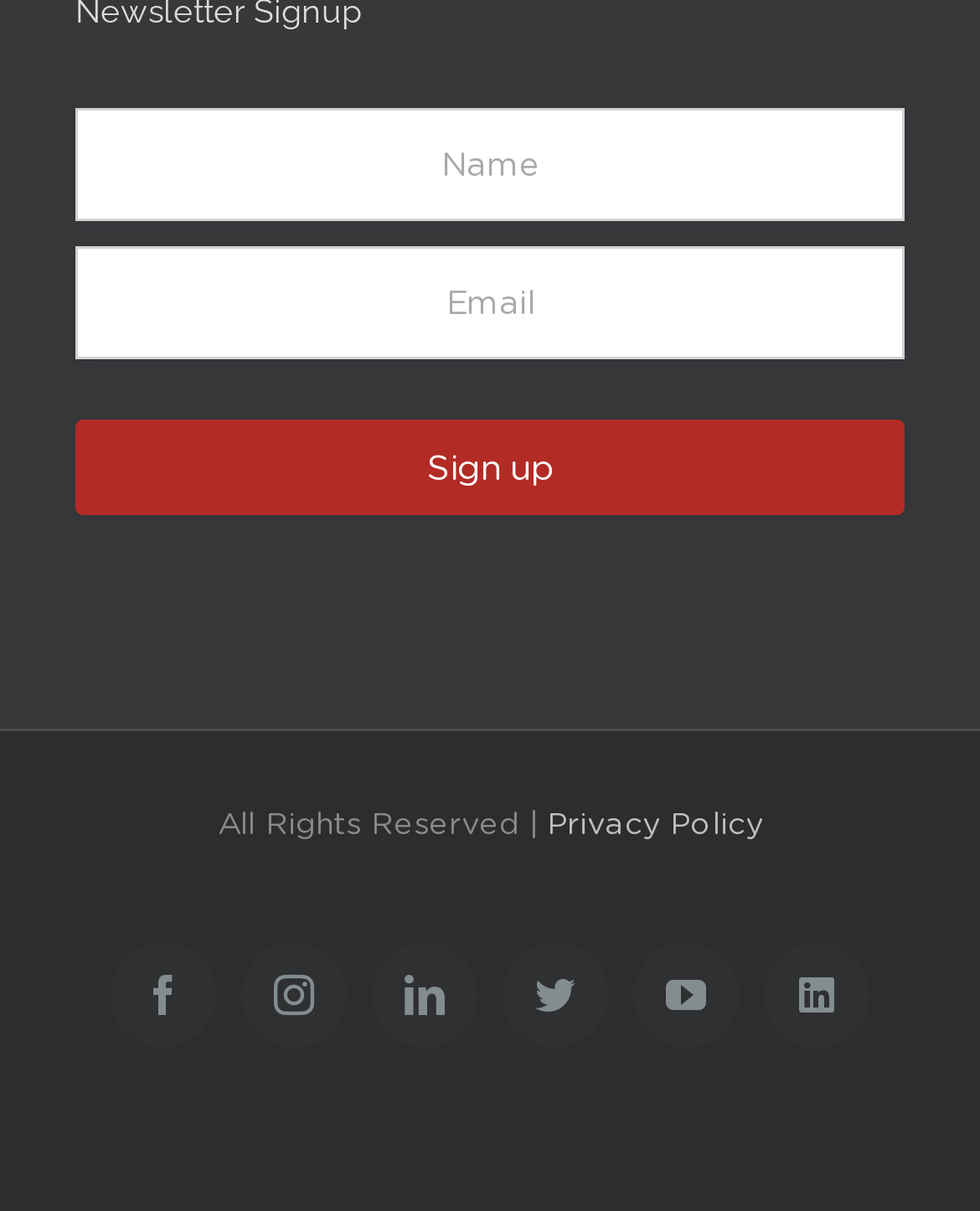Could you highlight the region that needs to be clicked to execute the instruction: "Enter your email"?

[0.077, 0.202, 0.923, 0.296]